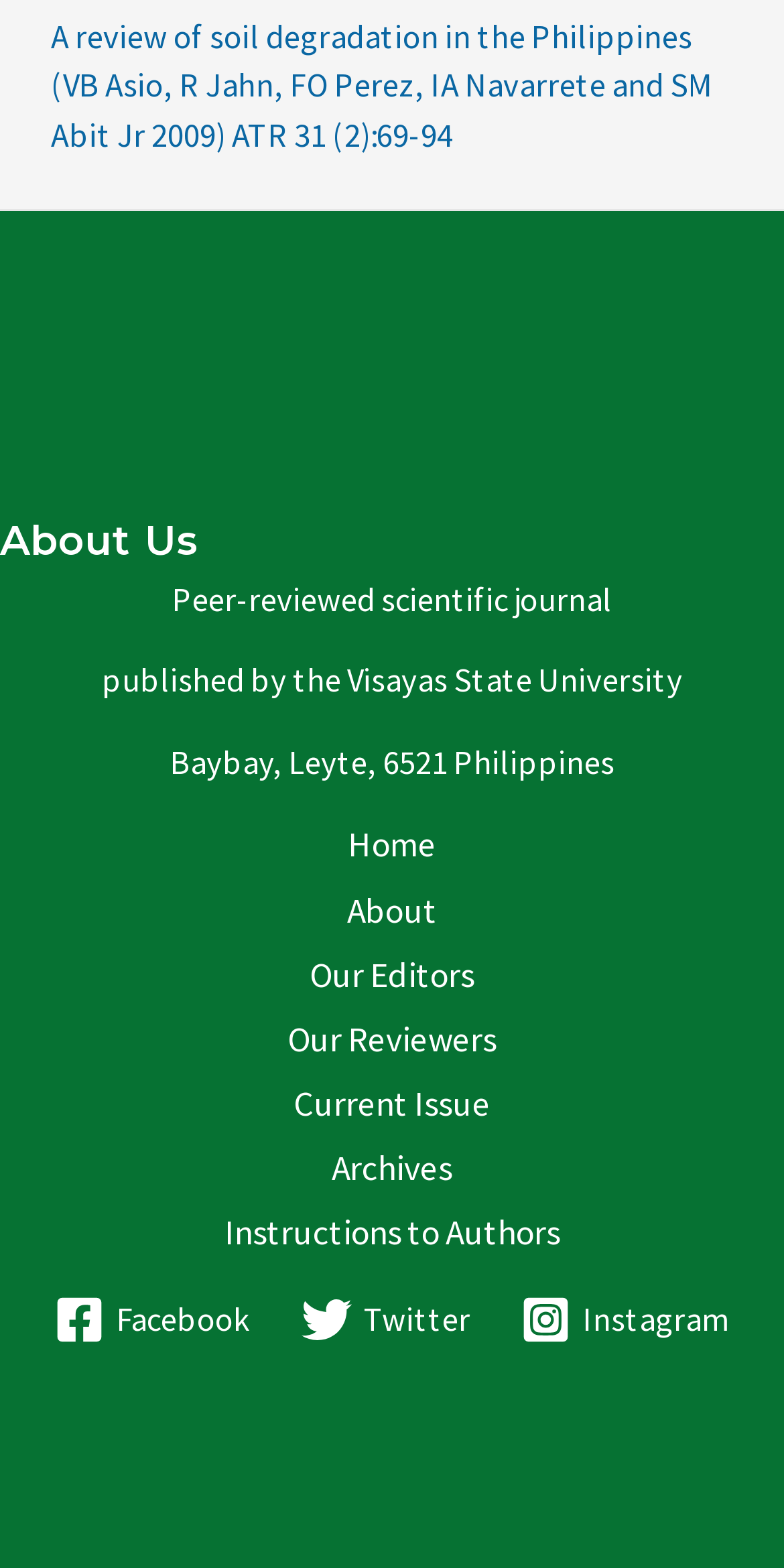Please specify the bounding box coordinates of the clickable section necessary to execute the following command: "go to home page".

[0.392, 0.518, 0.608, 0.56]